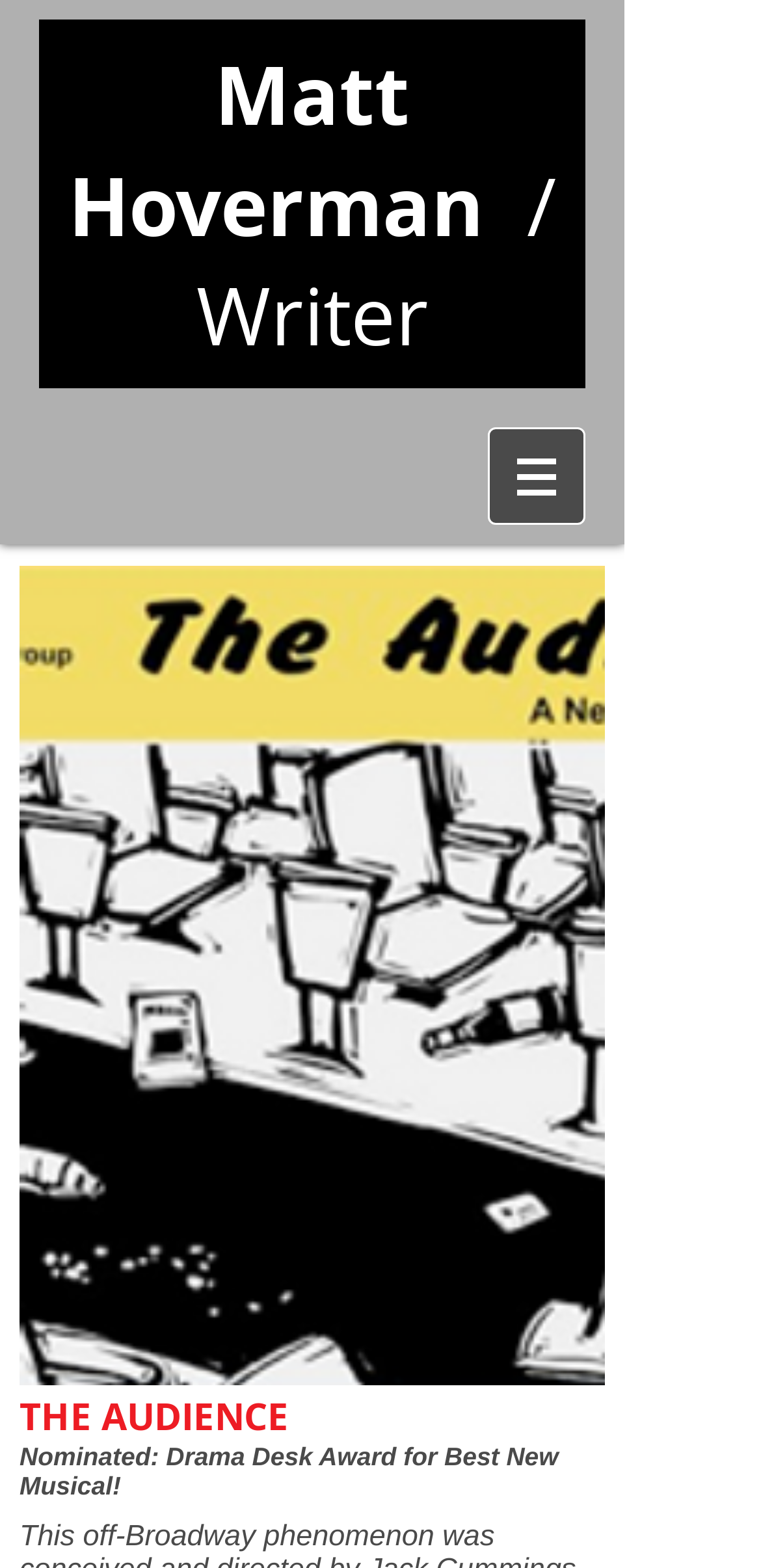Answer the following in one word or a short phrase: 
What is the name of the writer?

Matt Hoverman